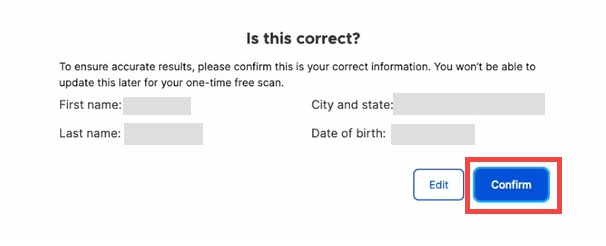How many fields need verification?
Provide a detailed answer to the question using information from the image.

There are four fields that need verification, which are 'First name', 'Last name', 'City and state', and 'Date of birth', as indicated by the labels on the interface.